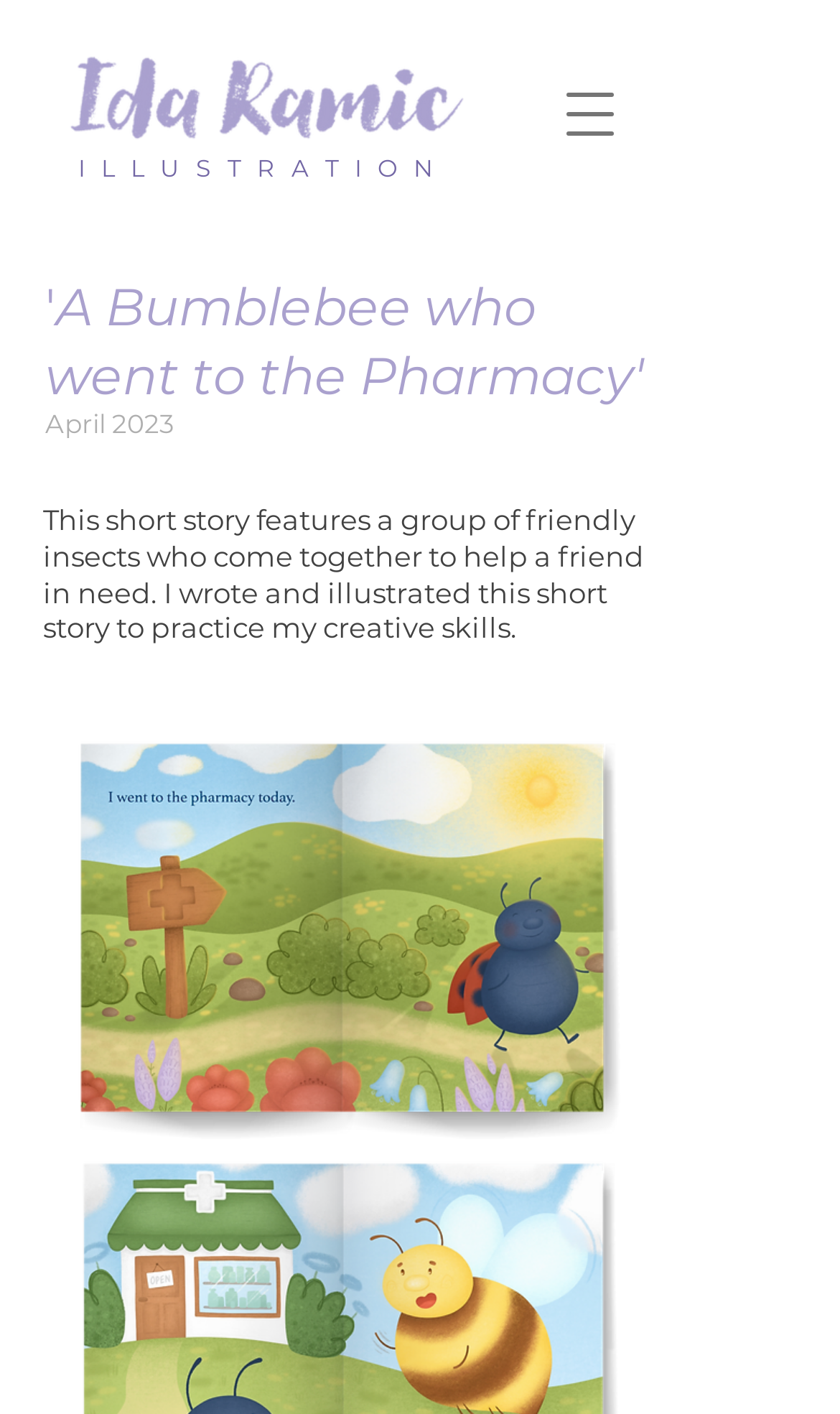What is the tone of the short story?
Please look at the screenshot and answer using one word or phrase.

Friendly and helpful